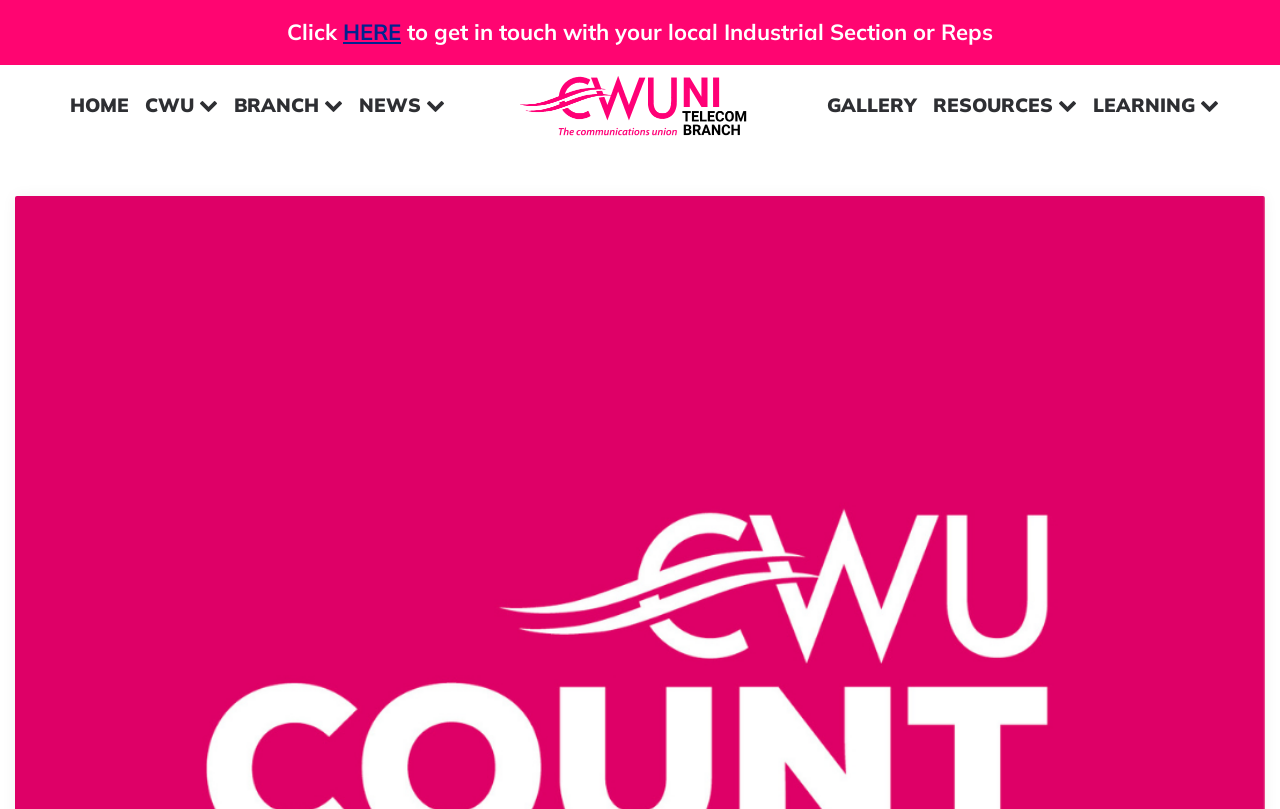Locate the primary heading on the webpage and return its text.

Count Me In Campaign – Agreement reached